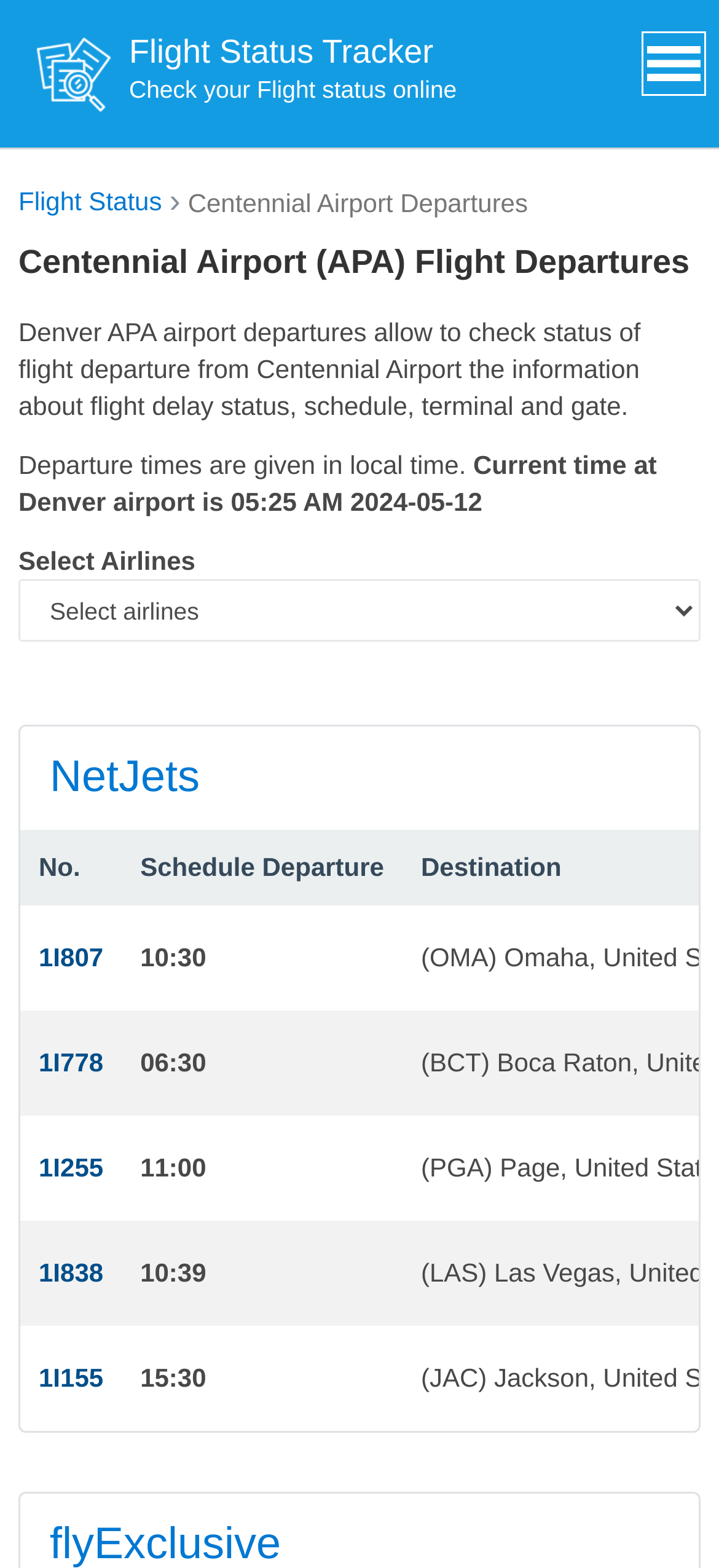Find the bounding box coordinates of the element to click in order to complete the given instruction: "Check flight status."

[0.026, 0.119, 0.225, 0.138]